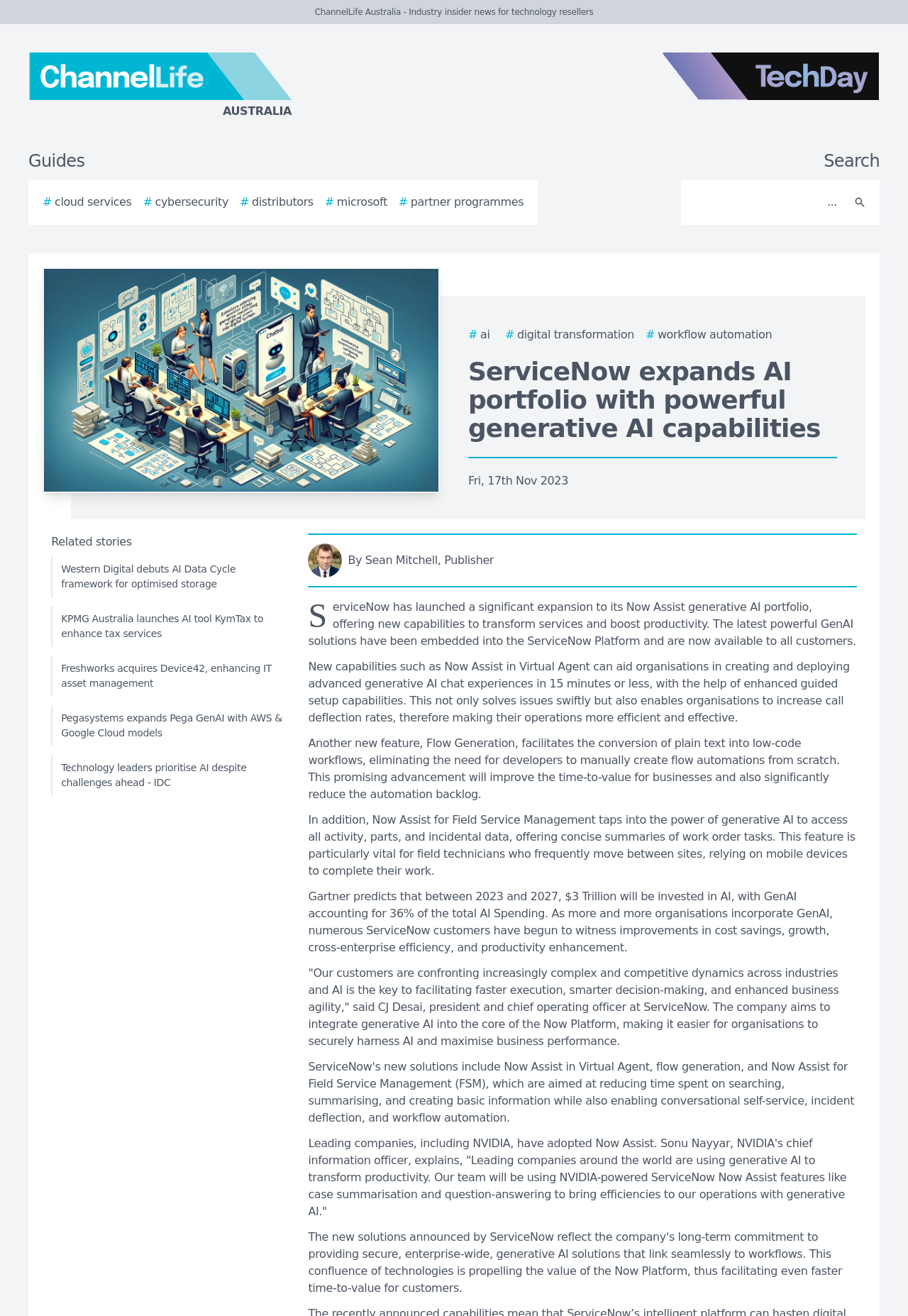Bounding box coordinates are specified in the format (top-left x, top-left y, bottom-right x, bottom-right y). All values are floating point numbers bounded between 0 and 1. Please provide the bounding box coordinate of the region this sentence describes: aria-label="Search"

[0.931, 0.141, 0.962, 0.167]